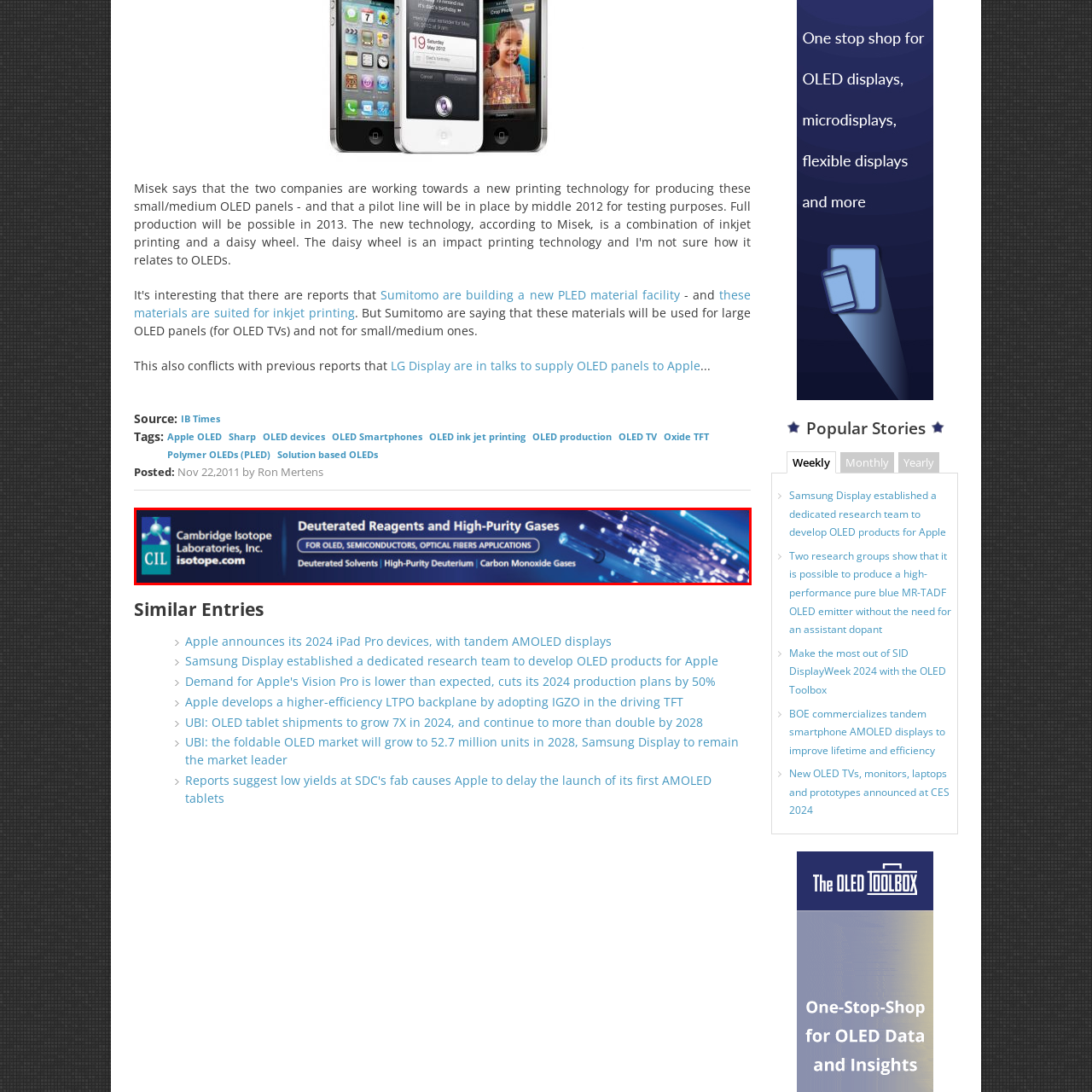Give a thorough account of what is shown in the red-encased segment of the image.

The image features a promotional banner for Cambridge Isotope Laboratories, Inc., highlighting their specialized offerings in deuterated reagents and high-purity gases. The text emphasizes applications in OLED (Organic Light Emitting Diode) technology, semiconductors, and optical fibers. Key products mentioned include deuterated solvents, high-purity deuterium, and carbon monoxide gases. The overall design of the banner incorporates vibrant colors and a sleek aesthetic, effectively conveying the advanced and technical nature of the products.